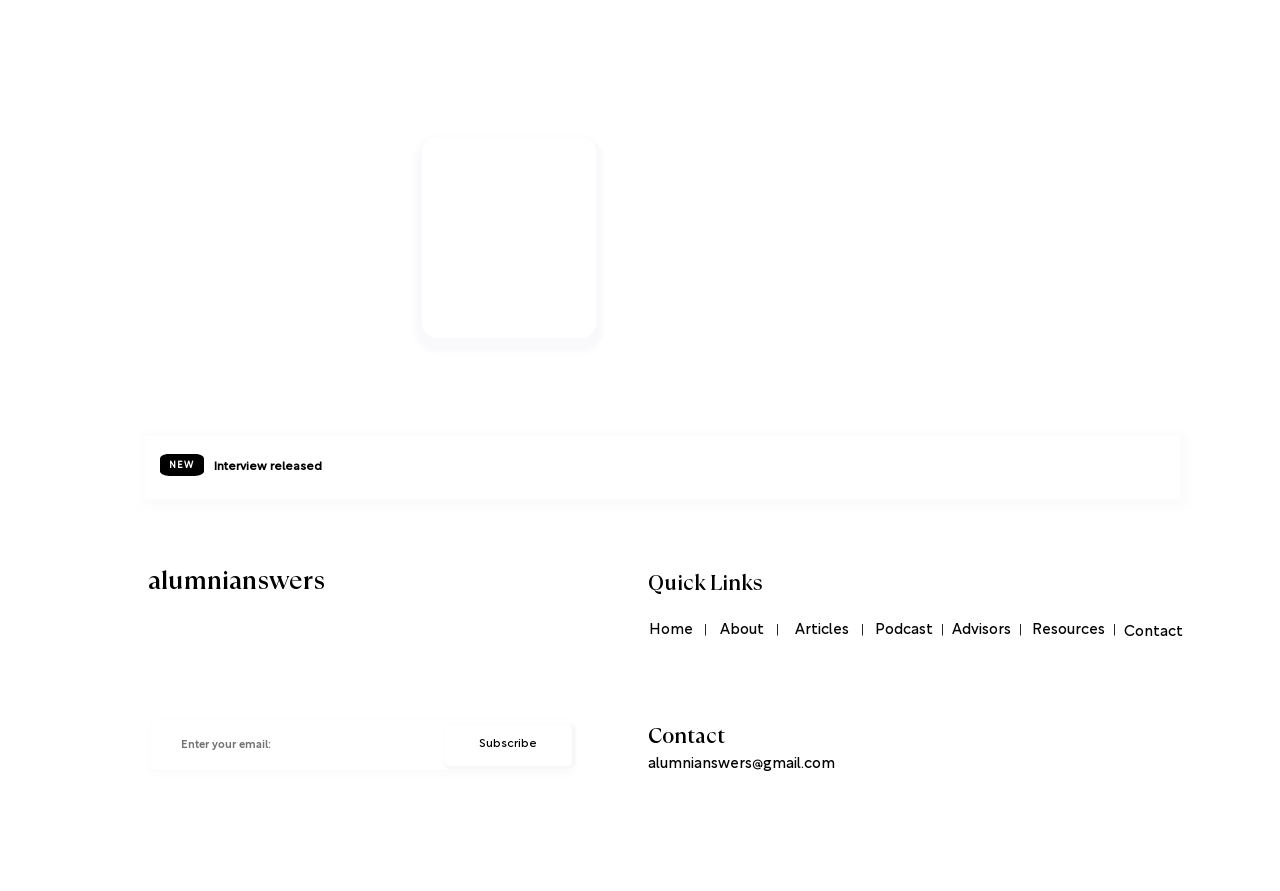Specify the bounding box coordinates of the element's area that should be clicked to execute the given instruction: "Contact us through email". The coordinates should be four float numbers between 0 and 1, i.e., [left, top, right, bottom].

[0.506, 0.842, 0.686, 0.869]